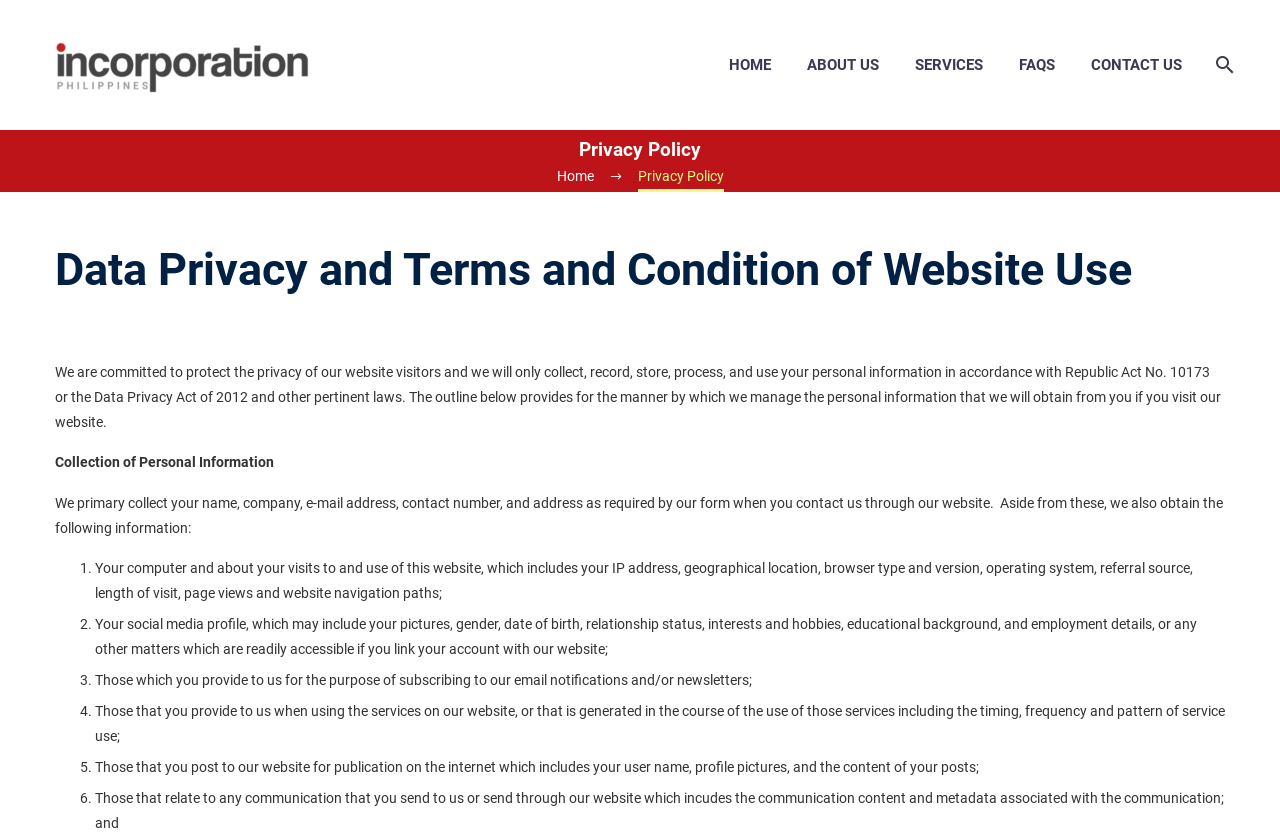Extract the primary heading text from the webpage.

Data Privacy and Terms and Condition of Website Use